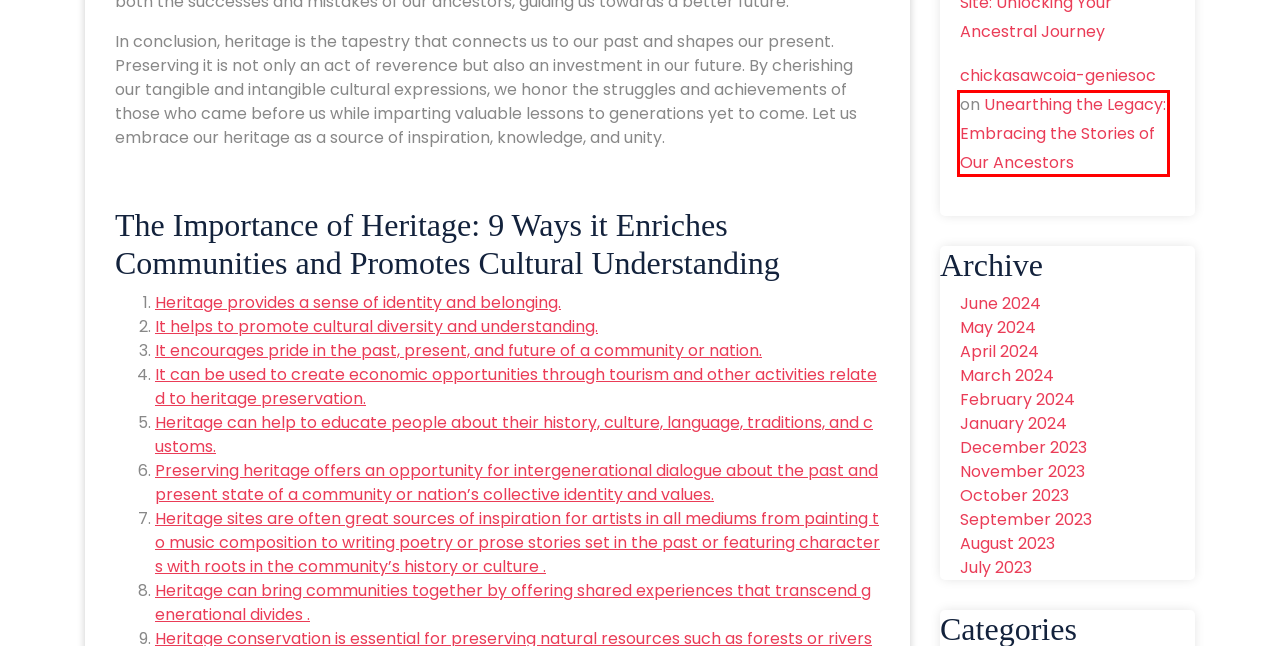Observe the webpage screenshot and focus on the red bounding box surrounding a UI element. Choose the most appropriate webpage description that corresponds to the new webpage after clicking the element in the bounding box. Here are the candidates:
A. November 2023 - chickasawcoia-geniesoc.org
B. October 2023 - chickasawcoia-geniesoc.org
C. September 2023 - chickasawcoia-geniesoc.org
D. December 2023 - chickasawcoia-geniesoc.org
E. Unearthing the Legacy: Embracing the Stories of Our Ancestors - chickasawcoia-geniesoc.org
F. February 2024 - chickasawcoia-geniesoc.org
G. May 2024 - chickasawcoia-geniesoc.org
H. March 2024 - chickasawcoia-geniesoc.org

E